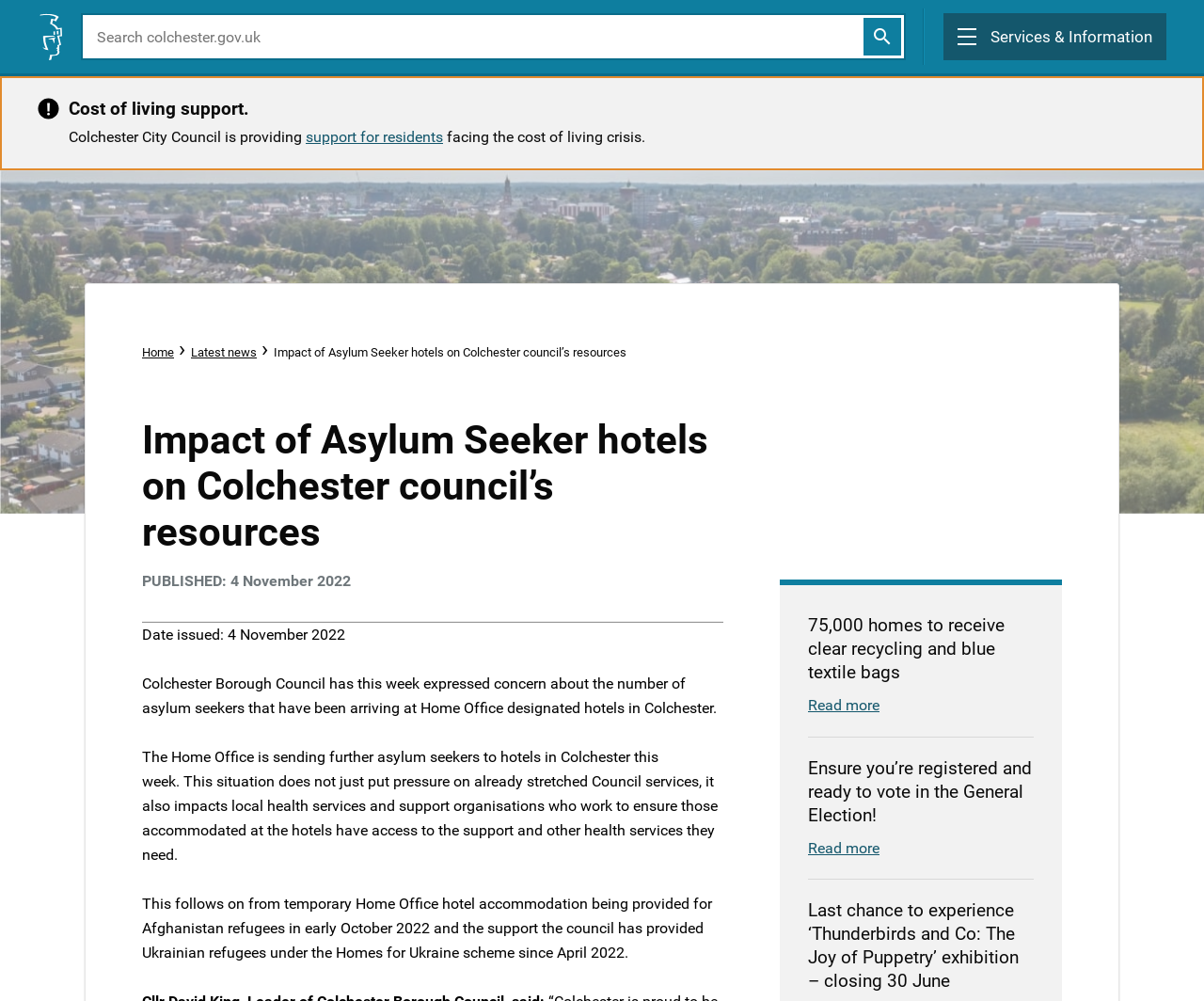What is the purpose of the 'Read more' links?
Please interpret the details in the image and answer the question thoroughly.

The 'Read more' links are located at the bottom of the webpage, and they allow users to read more about news articles. These links are associated with news headlines, and they provide additional information about the news articles.